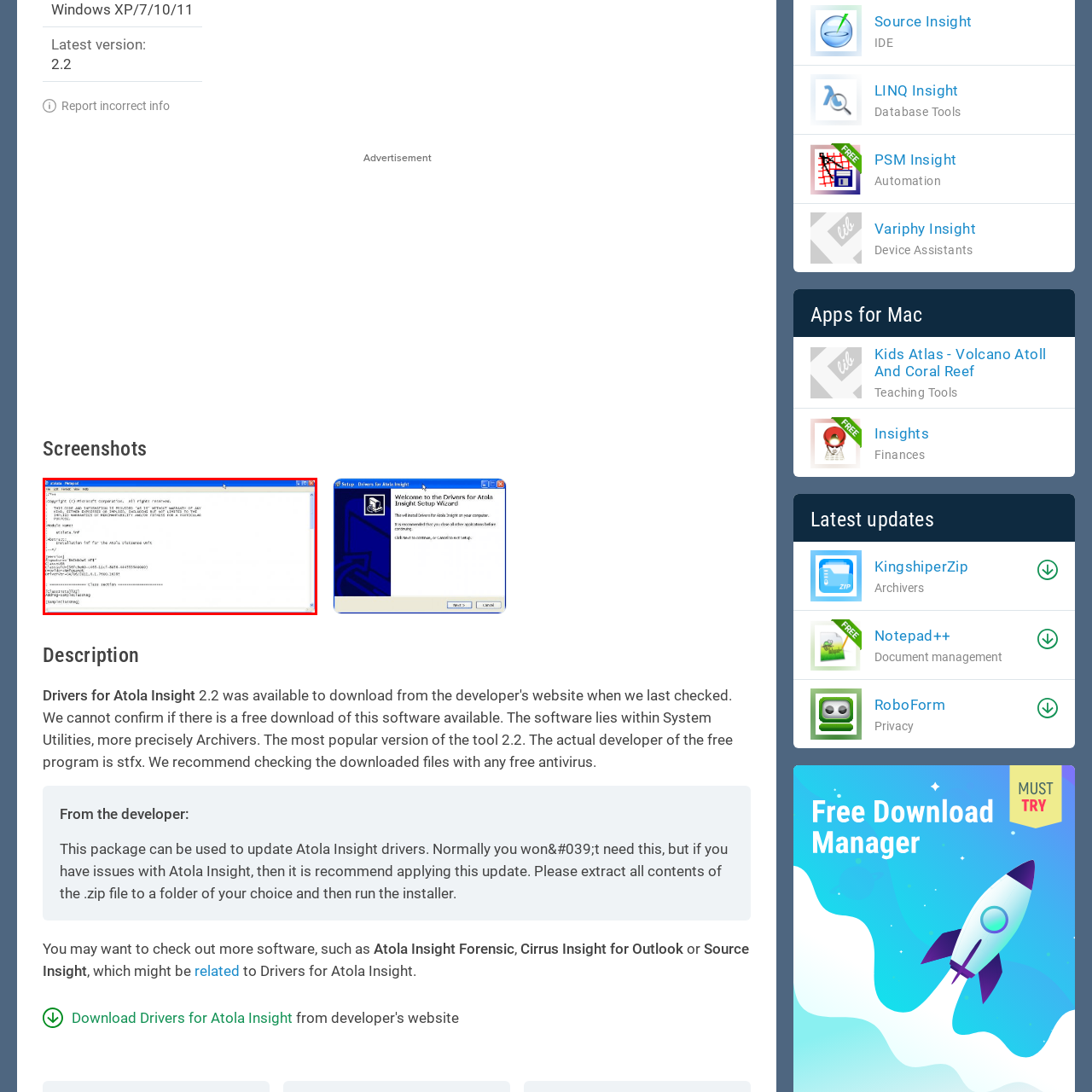Please analyze the image enclosed within the red bounding box and provide a comprehensive answer to the following question based on the image: What is the purpose of the text in the document?

The caption explains that the text conveys essential information about software licensing and operational disclaimers, which is typical of proprietary software usage, indicating that the purpose of the text is to provide this information.